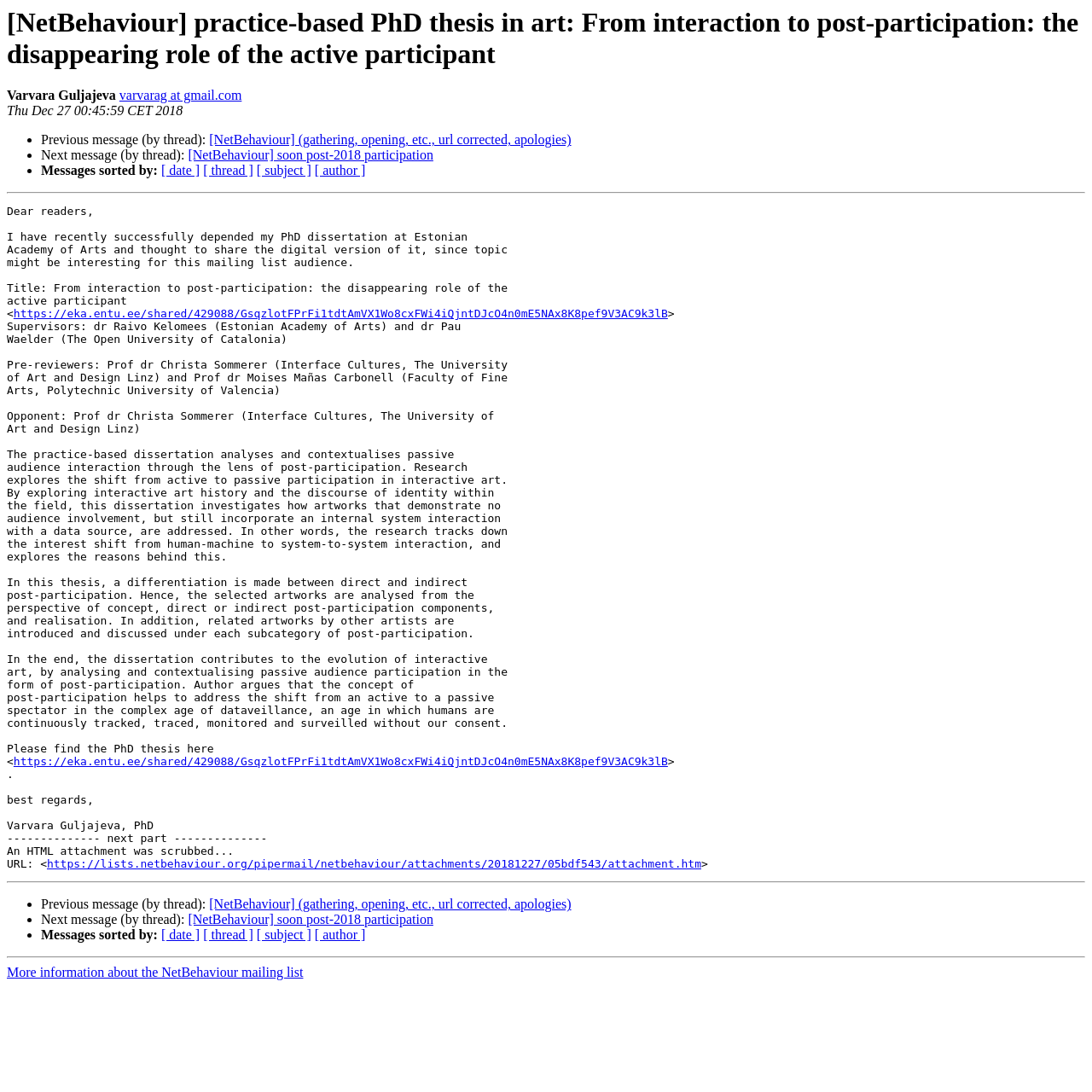What is the link to the PhD thesis?
Answer the question with a thorough and detailed explanation.

The link to the PhD thesis is provided in the text as a clickable link.